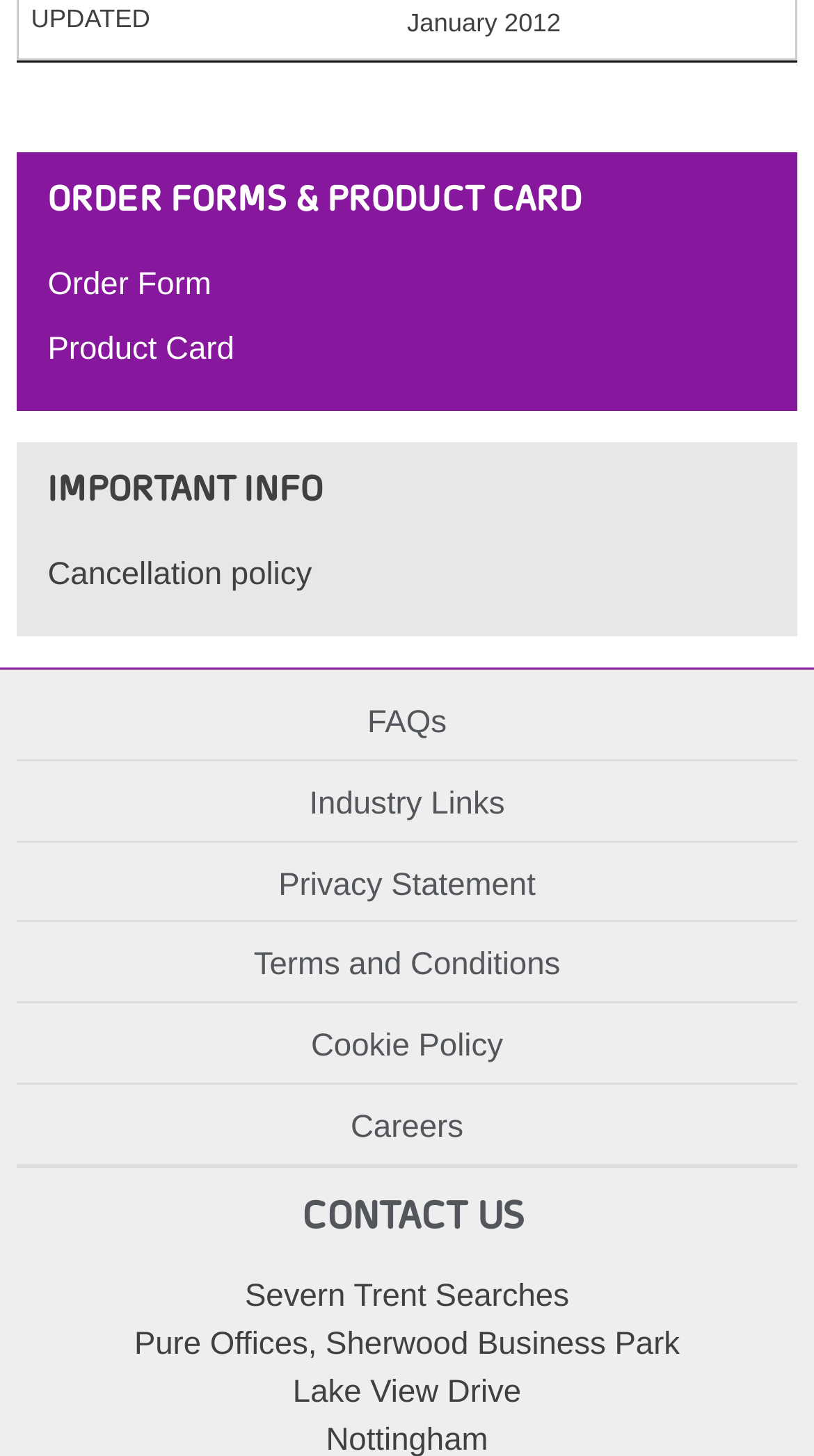Locate the bounding box coordinates of the area to click to fulfill this instruction: "Contact us". The bounding box should be presented as four float numbers between 0 and 1, in the order [left, top, right, bottom].

[0.033, 0.815, 0.98, 0.854]